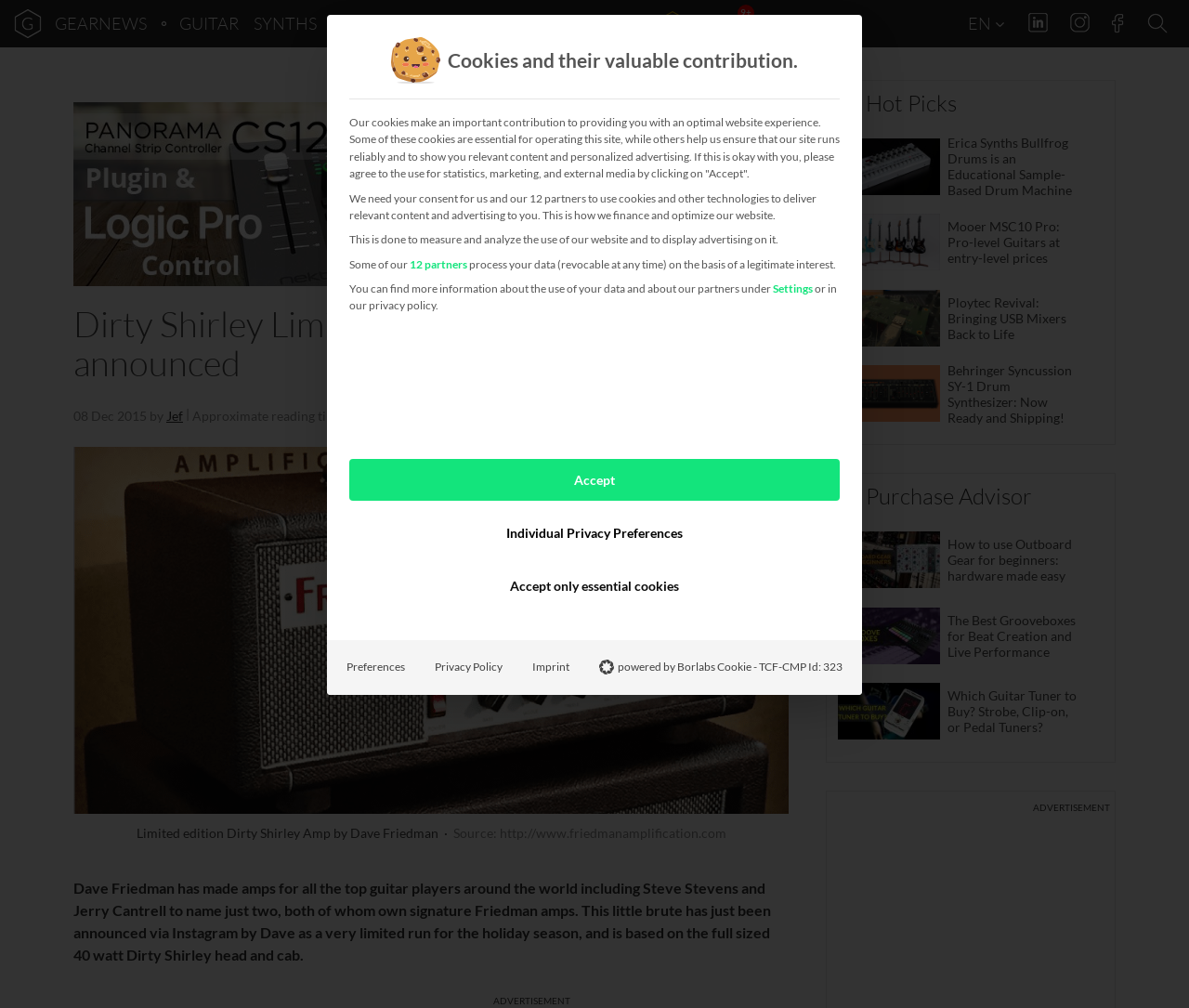Identify the bounding box coordinates of the clickable region required to complete the instruction: "Read the news about the Diocese of Pueblo". The coordinates should be given as four float numbers within the range of 0 and 1, i.e., [left, top, right, bottom].

None